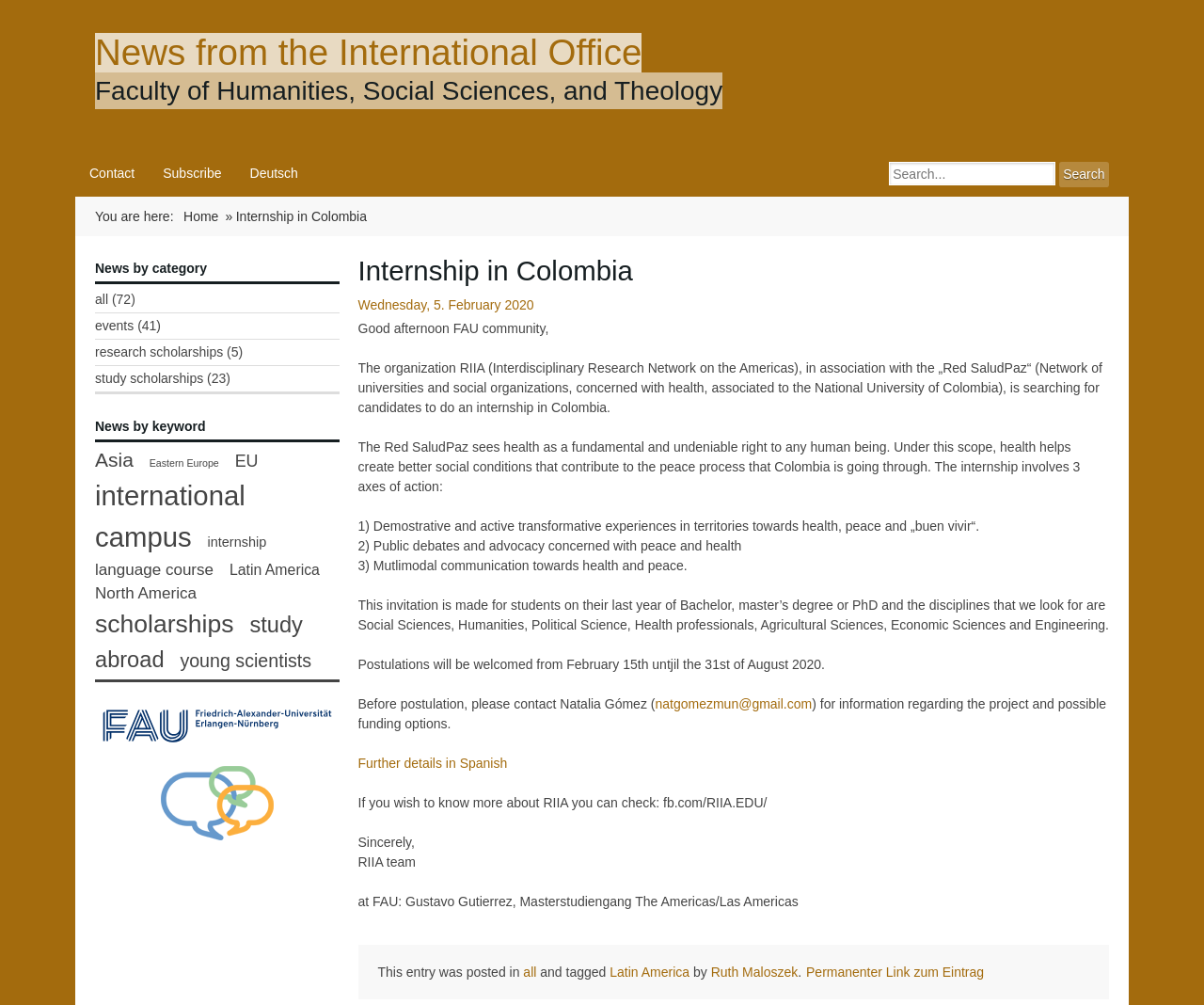Determine the bounding box coordinates of the clickable region to execute the instruction: "Read more about the internship in Colombia". The coordinates should be four float numbers between 0 and 1, denoted as [left, top, right, bottom].

[0.297, 0.255, 0.921, 0.284]